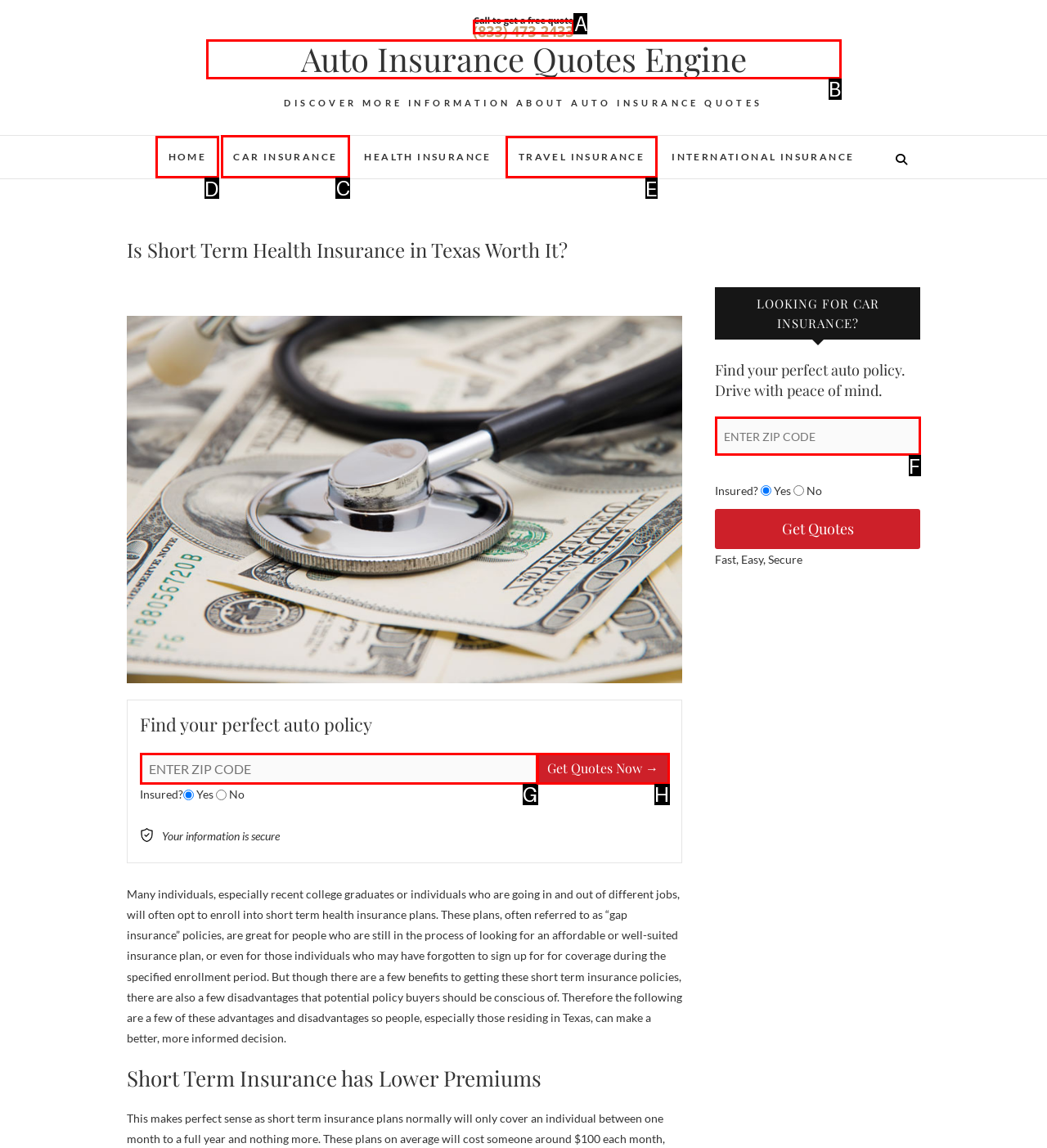Identify the correct UI element to click for the following task: Click on car insurance link Choose the option's letter based on the given choices.

C